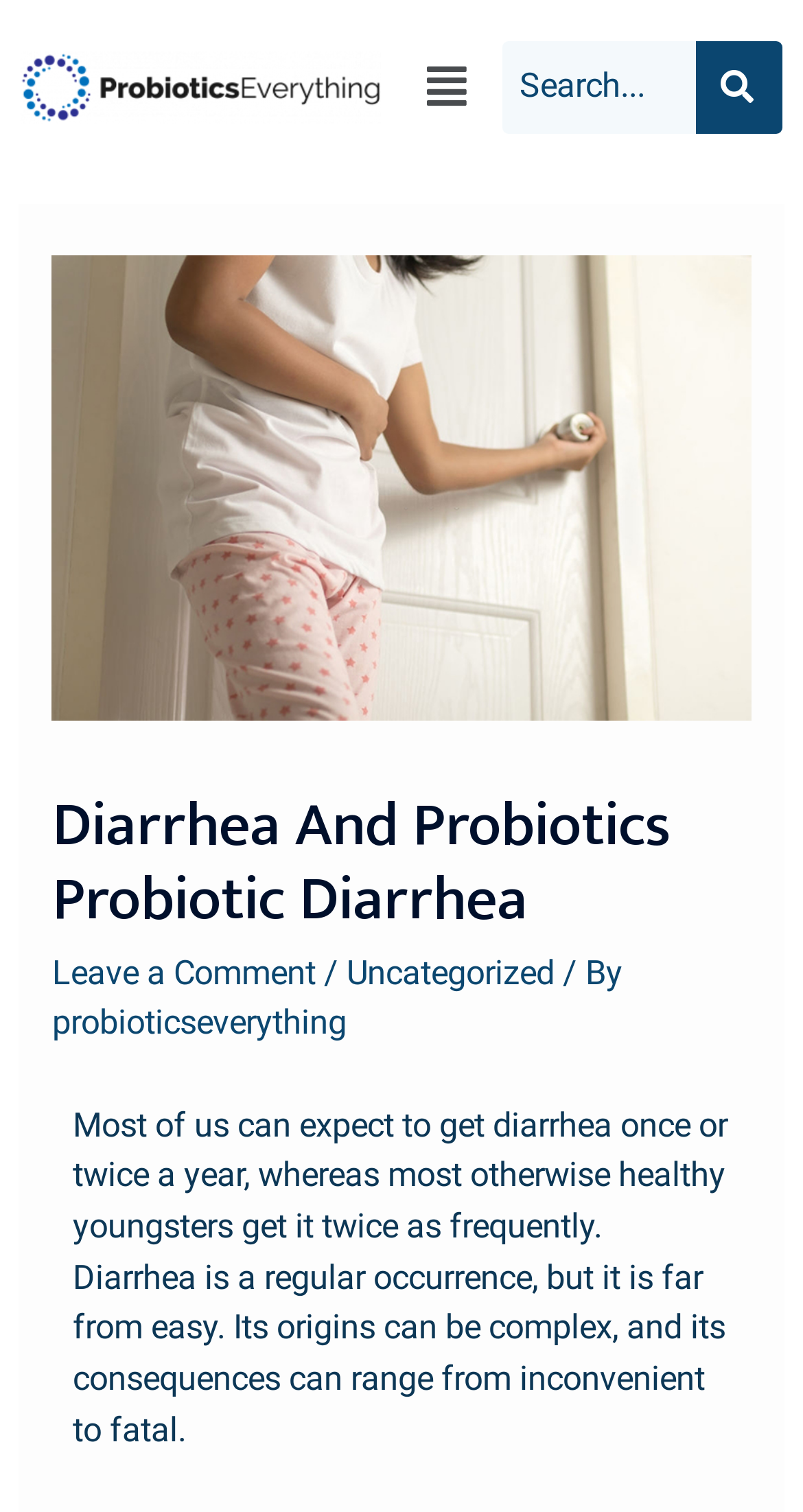Locate the UI element described by Leave a Comment and provide its bounding box coordinates. Use the format (top-left x, top-left y, bottom-right x, bottom-right y) with all values as floating point numbers between 0 and 1.

[0.065, 0.63, 0.393, 0.656]